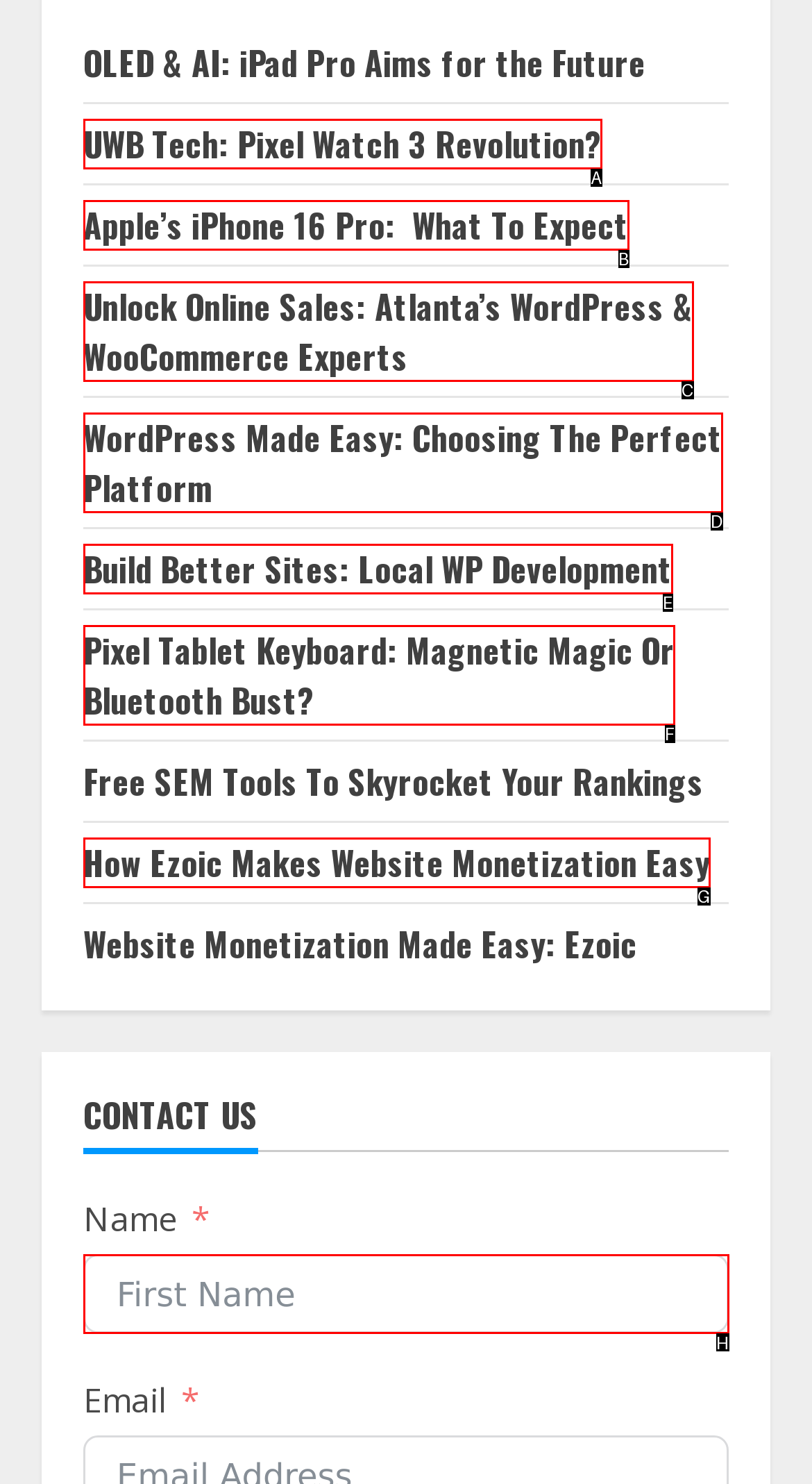With the provided description: name="names[first_name]" placeholder="First Name", select the most suitable HTML element. Respond with the letter of the selected option.

H